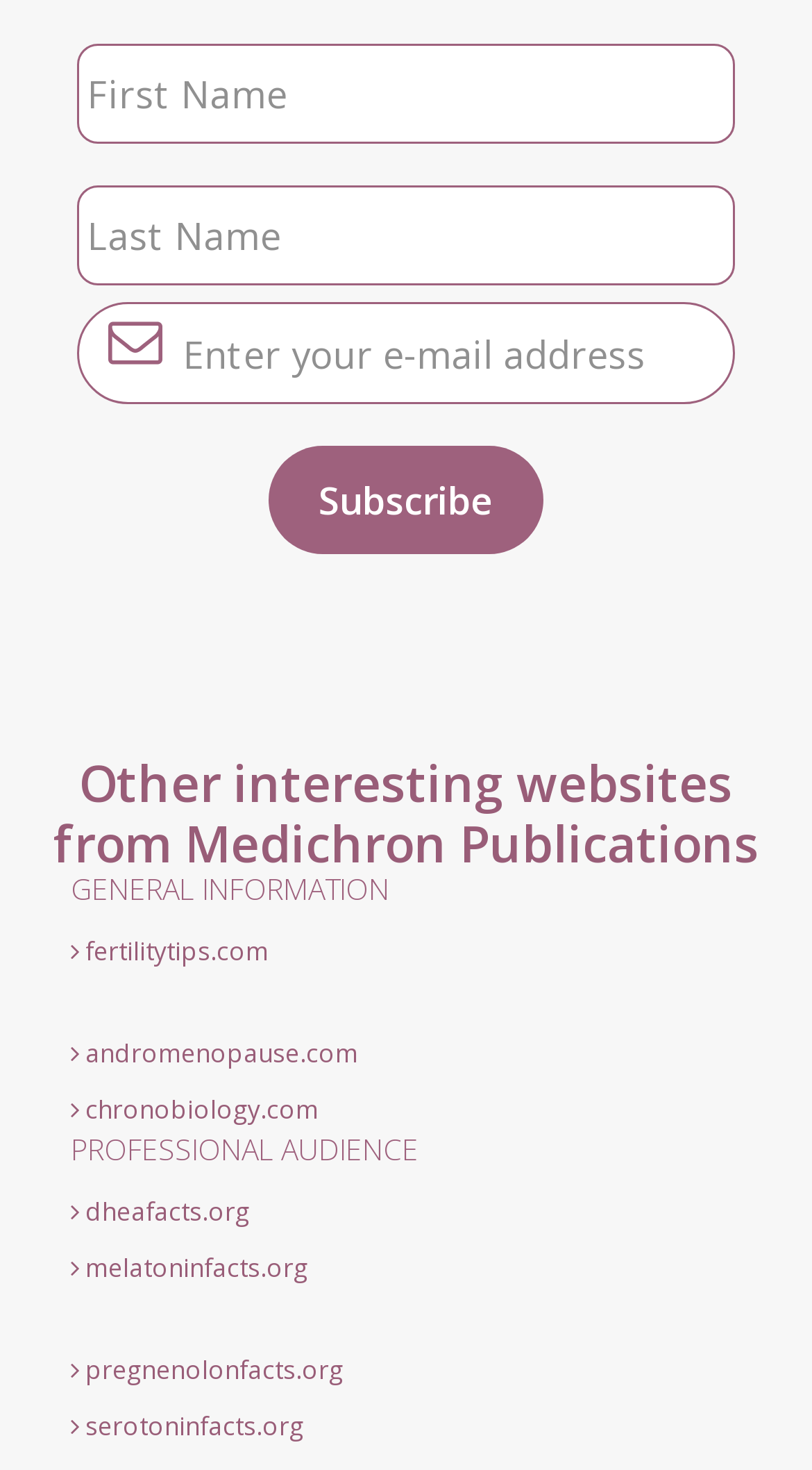Locate the bounding box coordinates of the clickable region necessary to complete the following instruction: "Enter text in the first input field". Provide the coordinates in the format of four float numbers between 0 and 1, i.e., [left, top, right, bottom].

[0.095, 0.029, 0.905, 0.097]